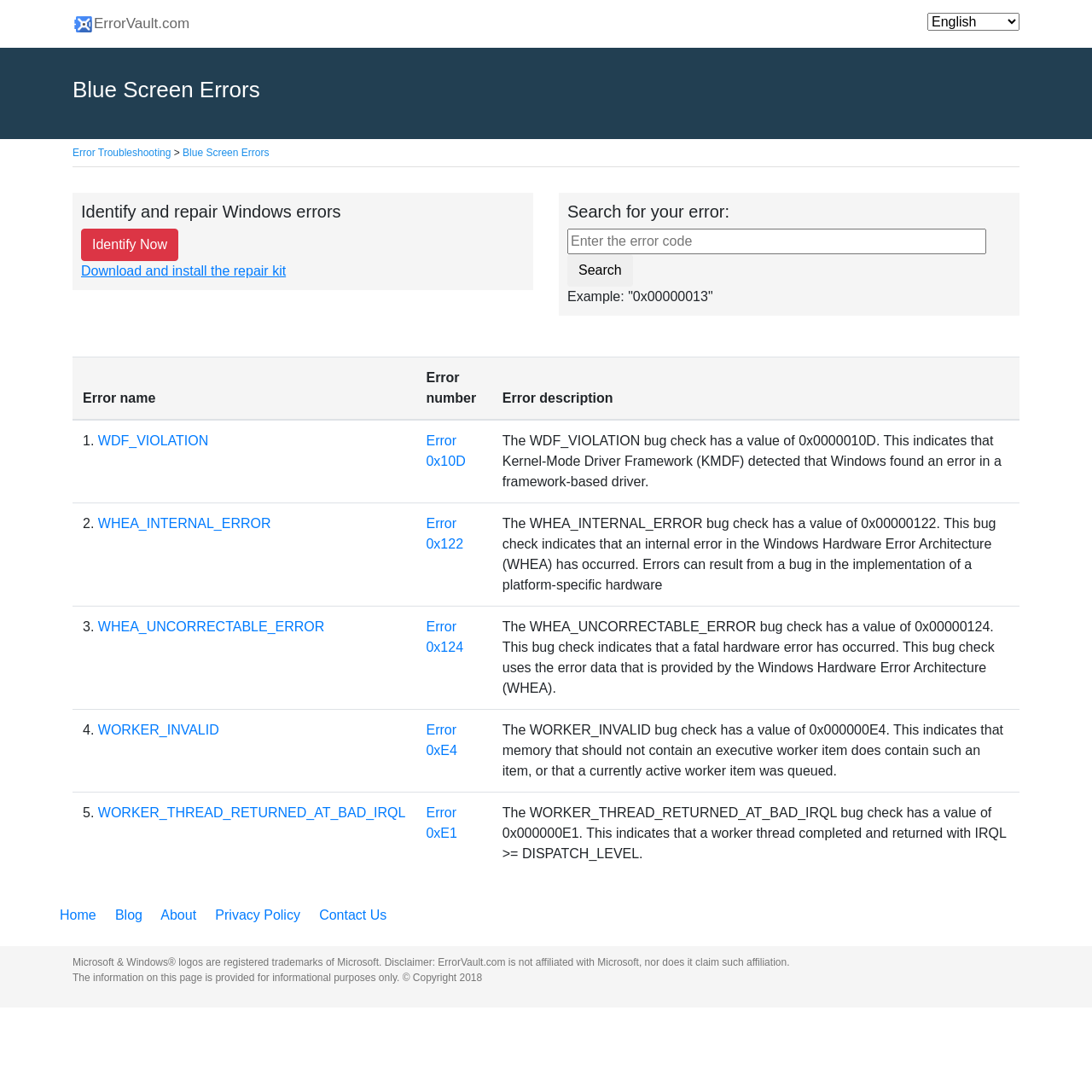Ascertain the bounding box coordinates for the UI element detailed here: "Blue Screen Errors". The coordinates should be provided as [left, top, right, bottom] with each value being a float between 0 and 1.

[0.167, 0.135, 0.246, 0.145]